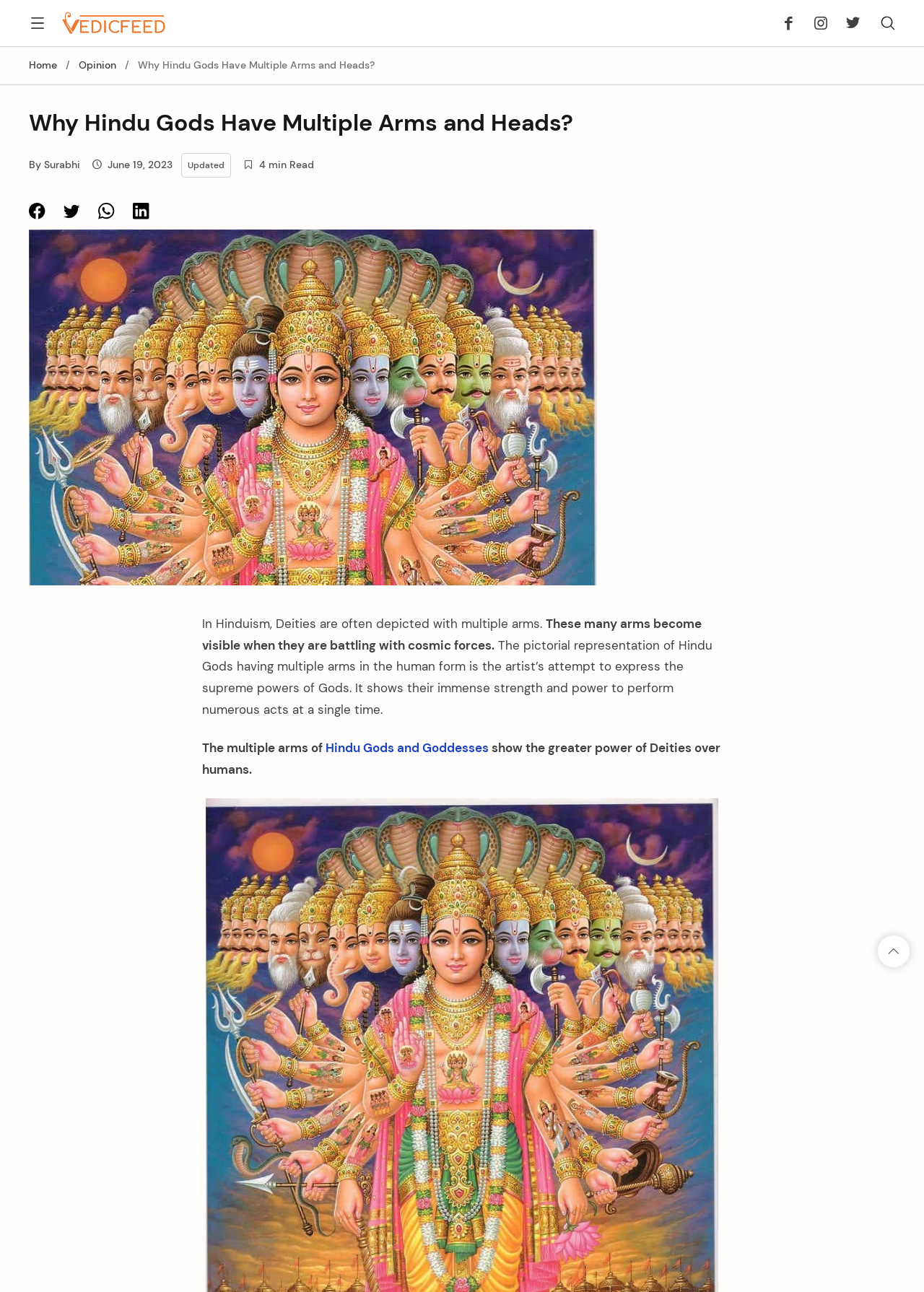Identify the bounding box coordinates of the part that should be clicked to carry out this instruction: "Click the 'Surabhi' link".

[0.048, 0.122, 0.087, 0.132]